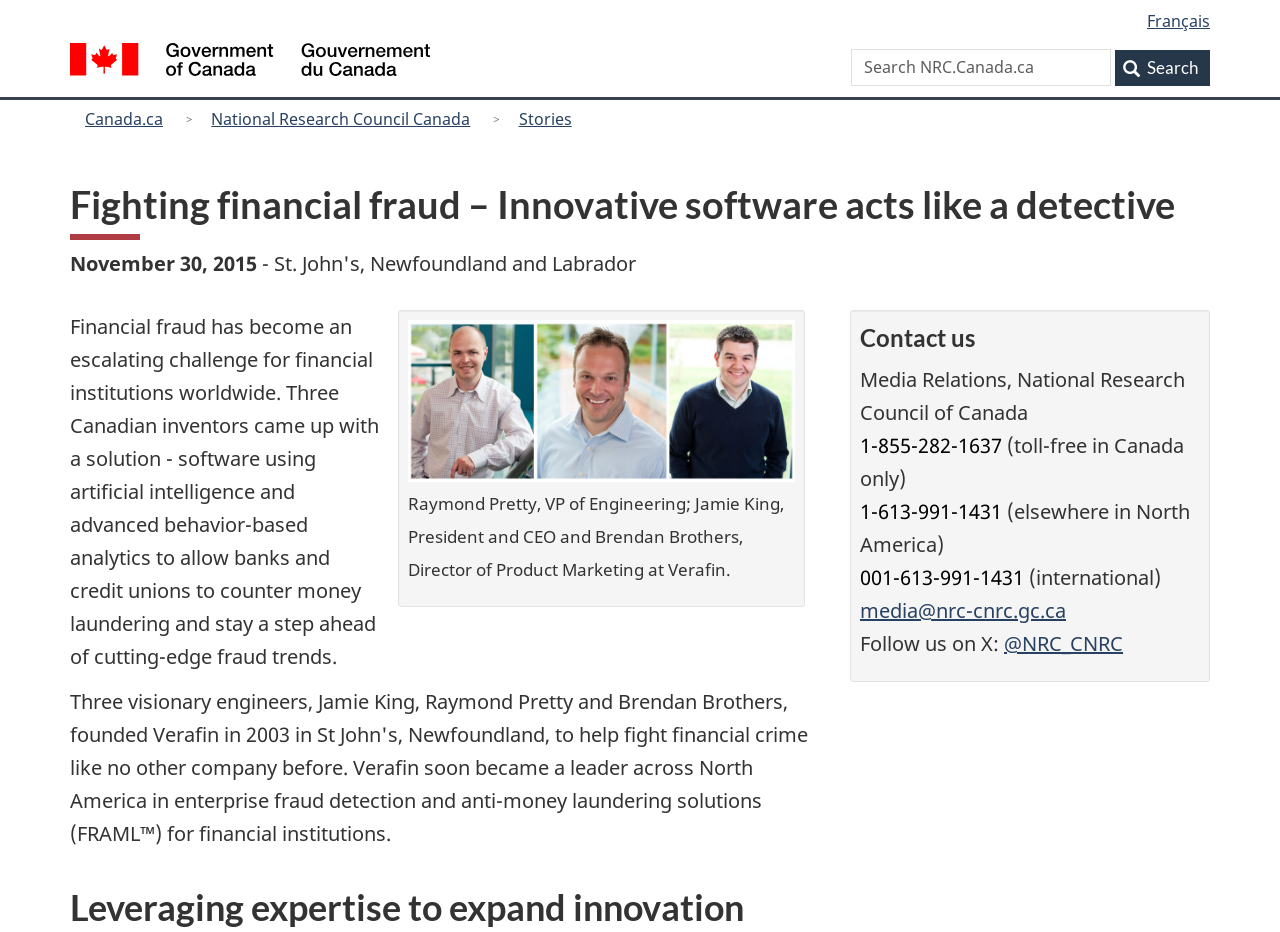Determine the bounding box coordinates of the region I should click to achieve the following instruction: "Go to National Research Council Canada". Ensure the bounding box coordinates are four float numbers between 0 and 1, i.e., [left, top, right, bottom].

[0.157, 0.111, 0.375, 0.145]